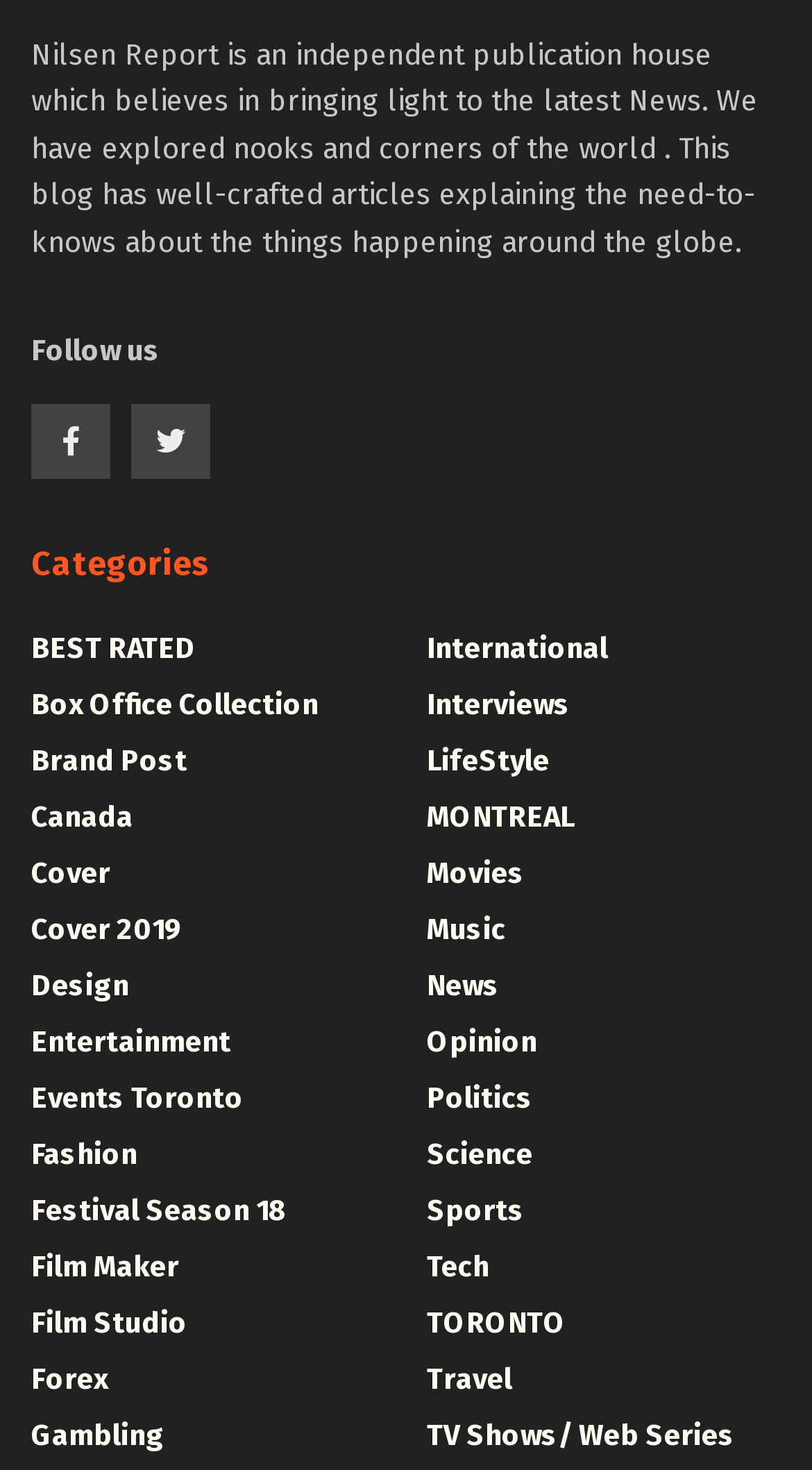What is the purpose of this publication house?
From the screenshot, supply a one-word or short-phrase answer.

To bring light to the latest News